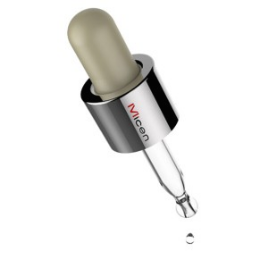Use a single word or phrase to answer the question: 
What is the purpose of the fine tip?

Precise dispensing